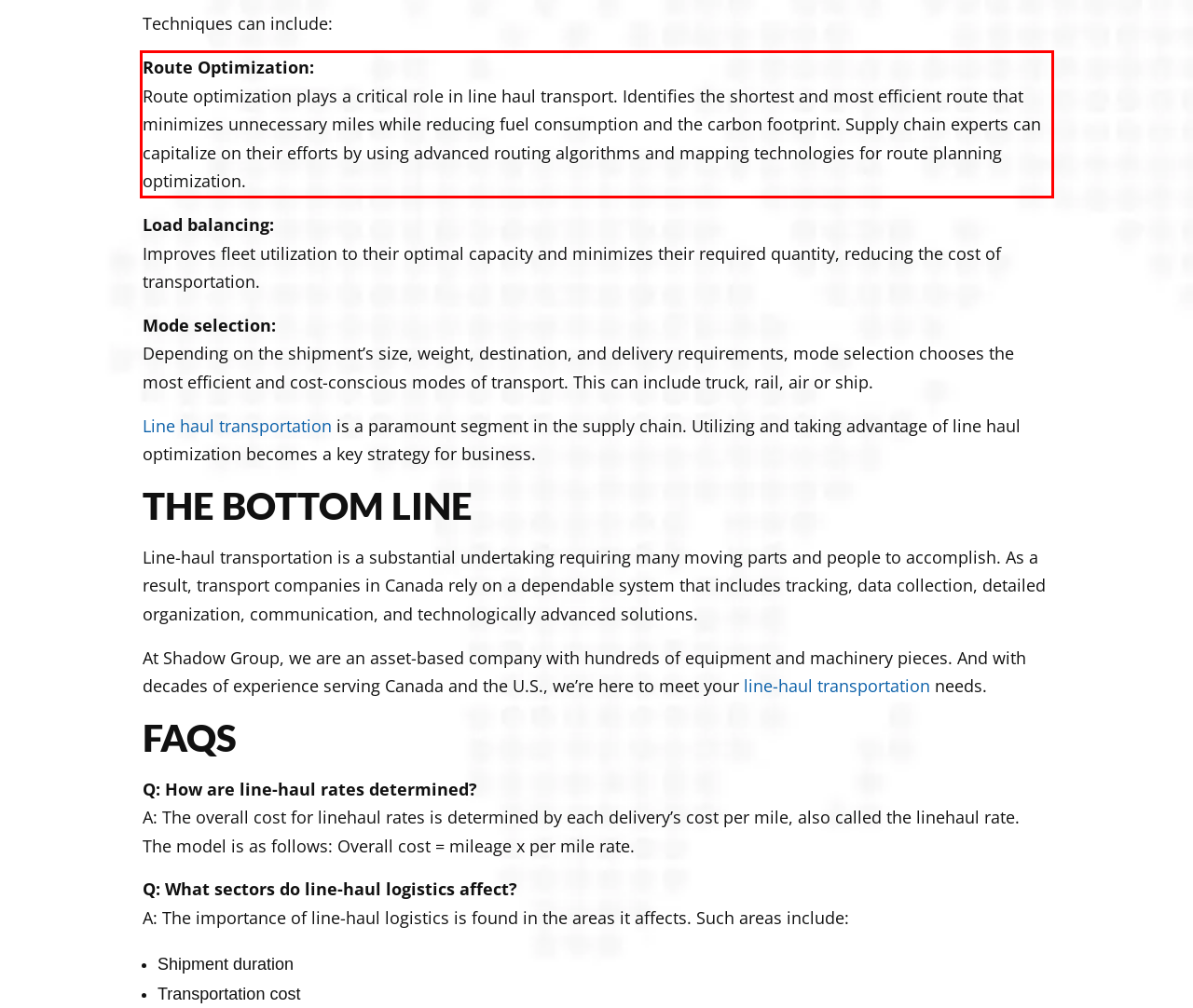With the provided screenshot of a webpage, locate the red bounding box and perform OCR to extract the text content inside it.

Route Optimization: Route optimization plays a critical role in line haul transport. Identifies the shortest and most efficient route that minimizes unnecessary miles while reducing fuel consumption and the carbon footprint. Supply chain experts can capitalize on their efforts by using advanced routing algorithms and mapping technologies for route planning optimization.